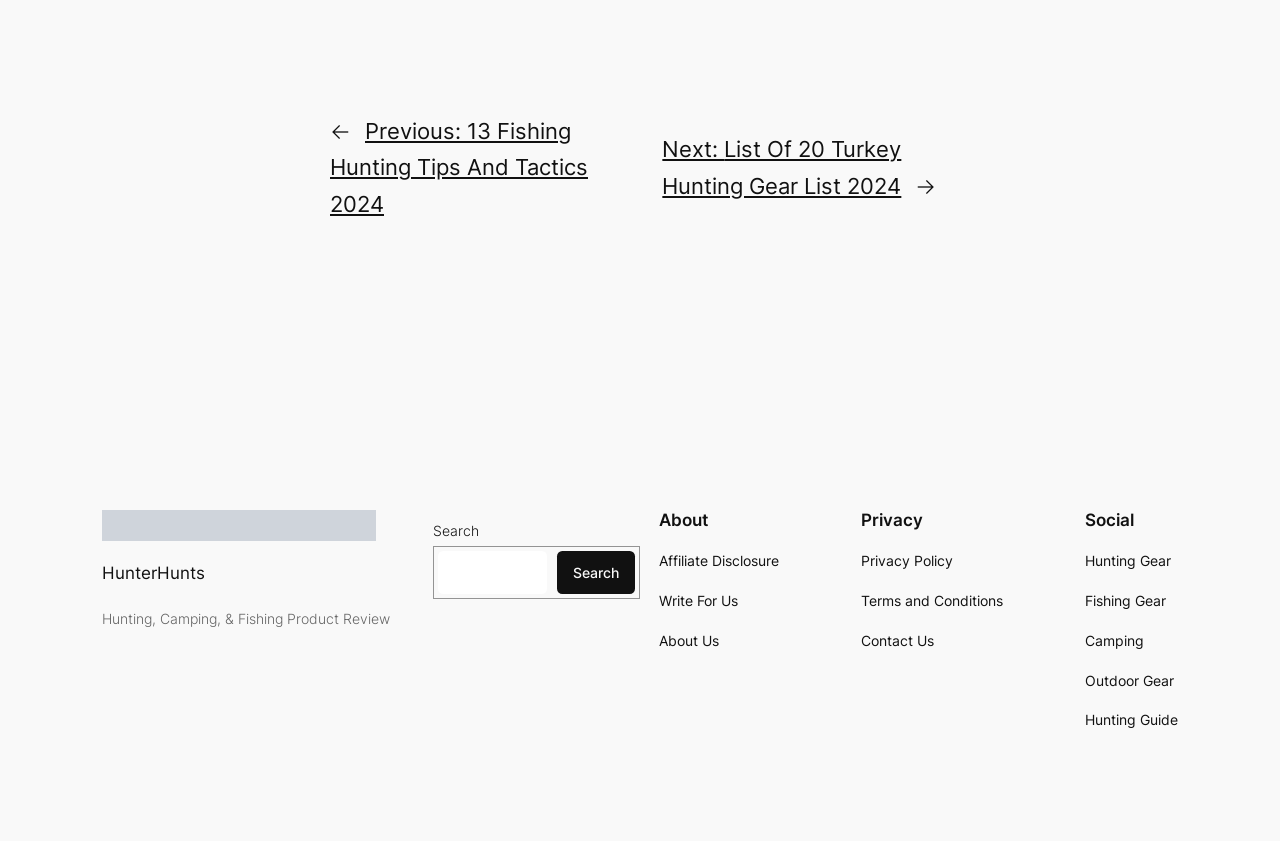Locate the bounding box coordinates of the clickable region necessary to complete the following instruction: "Explore Hunting Gear". Provide the coordinates in the format of four float numbers between 0 and 1, i.e., [left, top, right, bottom].

[0.847, 0.653, 0.915, 0.681]